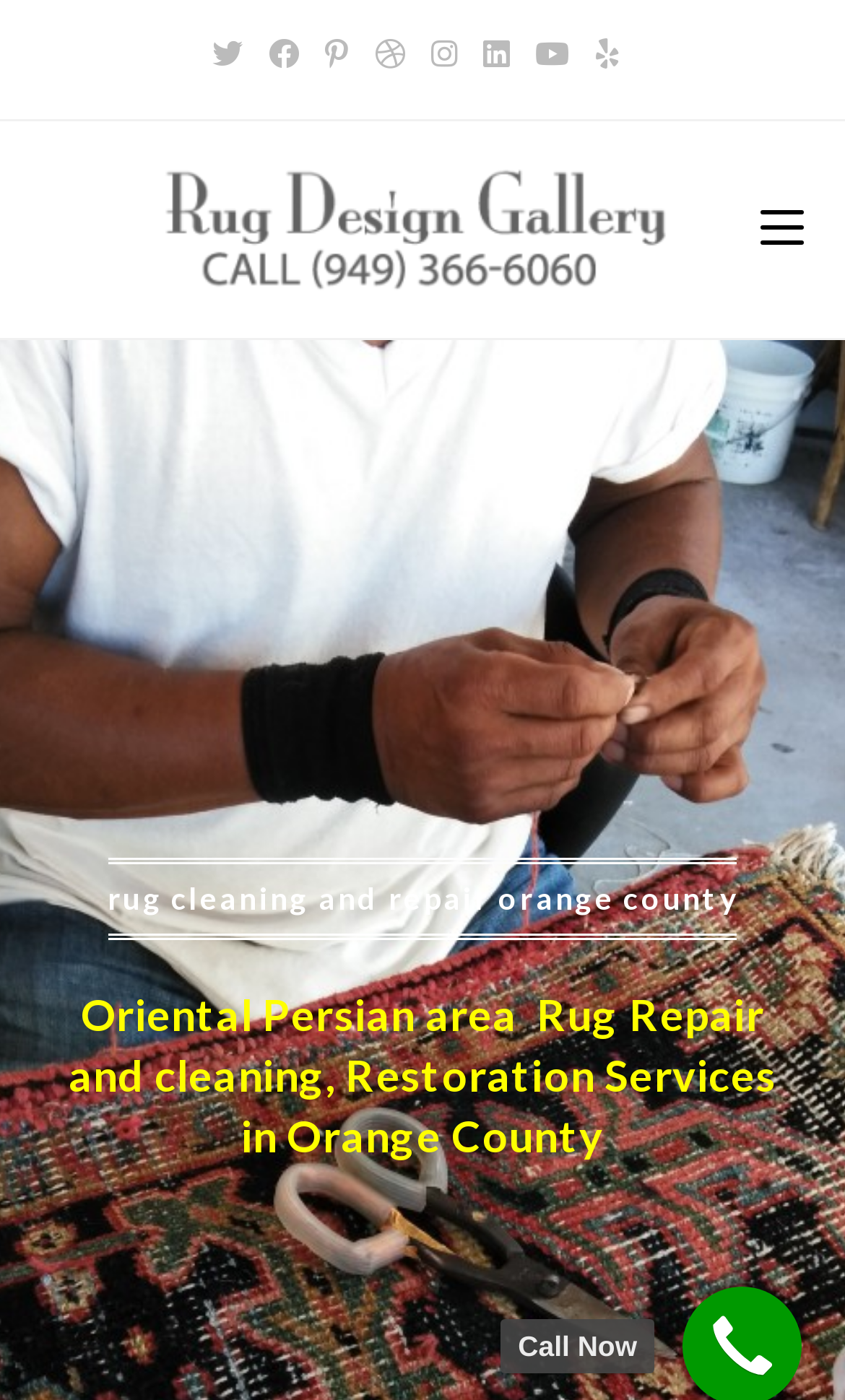Predict the bounding box coordinates for the UI element described as: "alt="rug repair orange county"". The coordinates should be four float numbers between 0 and 1, presented as [left, top, right, bottom].

[0.19, 0.148, 0.81, 0.174]